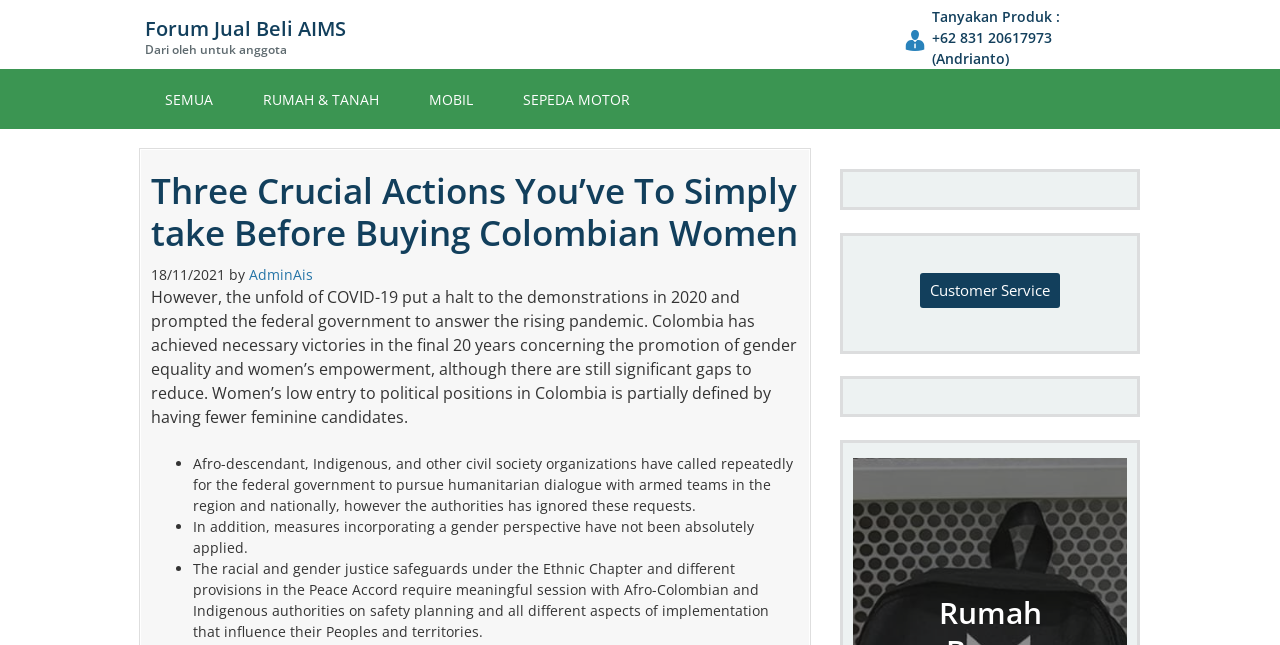Bounding box coordinates are given in the format (top-left x, top-left y, bottom-right x, bottom-right y). All values should be floating point numbers between 0 and 1. Provide the bounding box coordinate for the UI element described as: Customer Service

[0.719, 0.423, 0.828, 0.478]